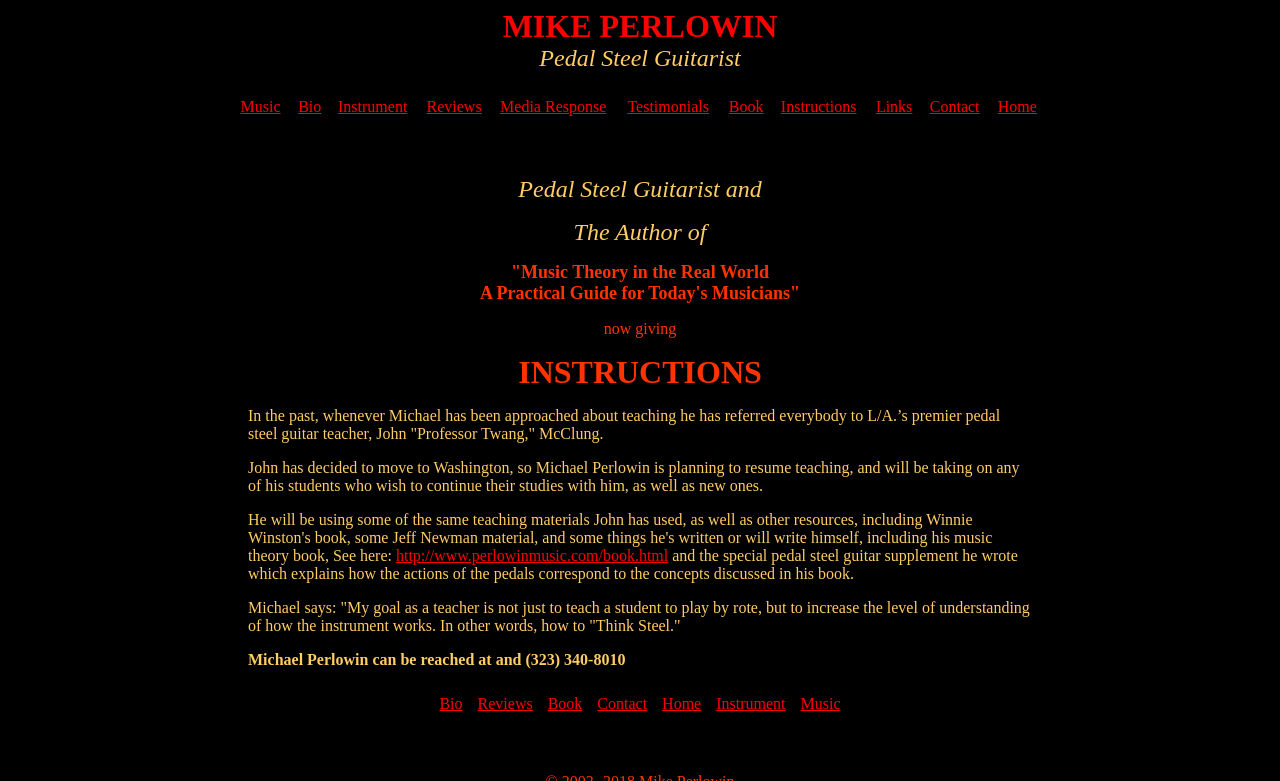Given the element description "Home", identify the bounding box of the corresponding UI element.

[0.517, 0.89, 0.548, 0.912]